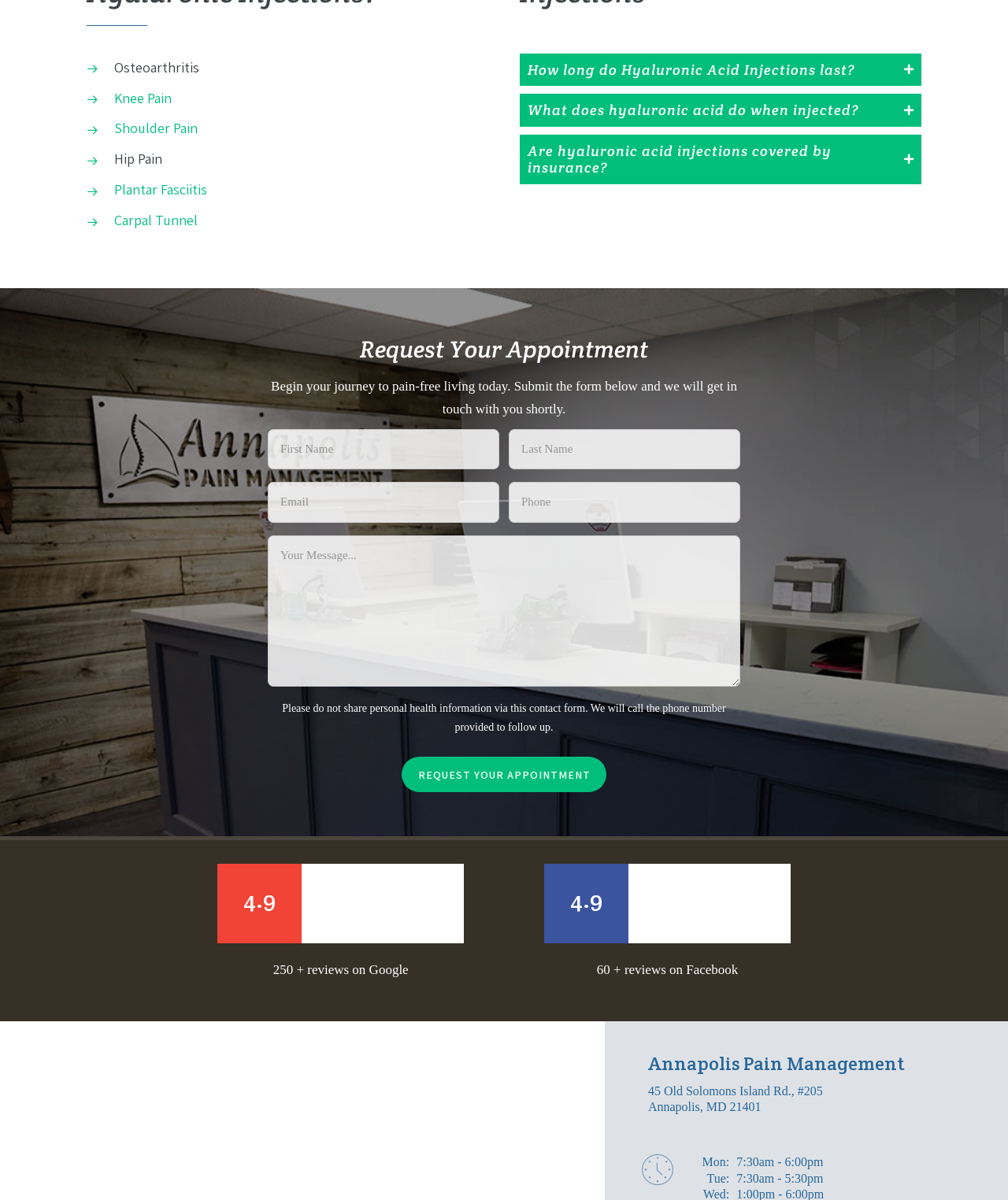What is the address of the Annapolis Pain Management clinic?
Refer to the image and provide a thorough answer to the question.

The address of the Annapolis Pain Management clinic is 45 Old Solomons Island Rd., #205, as indicated by the text on the webpage. This address is located in Annapolis, MD 21401.